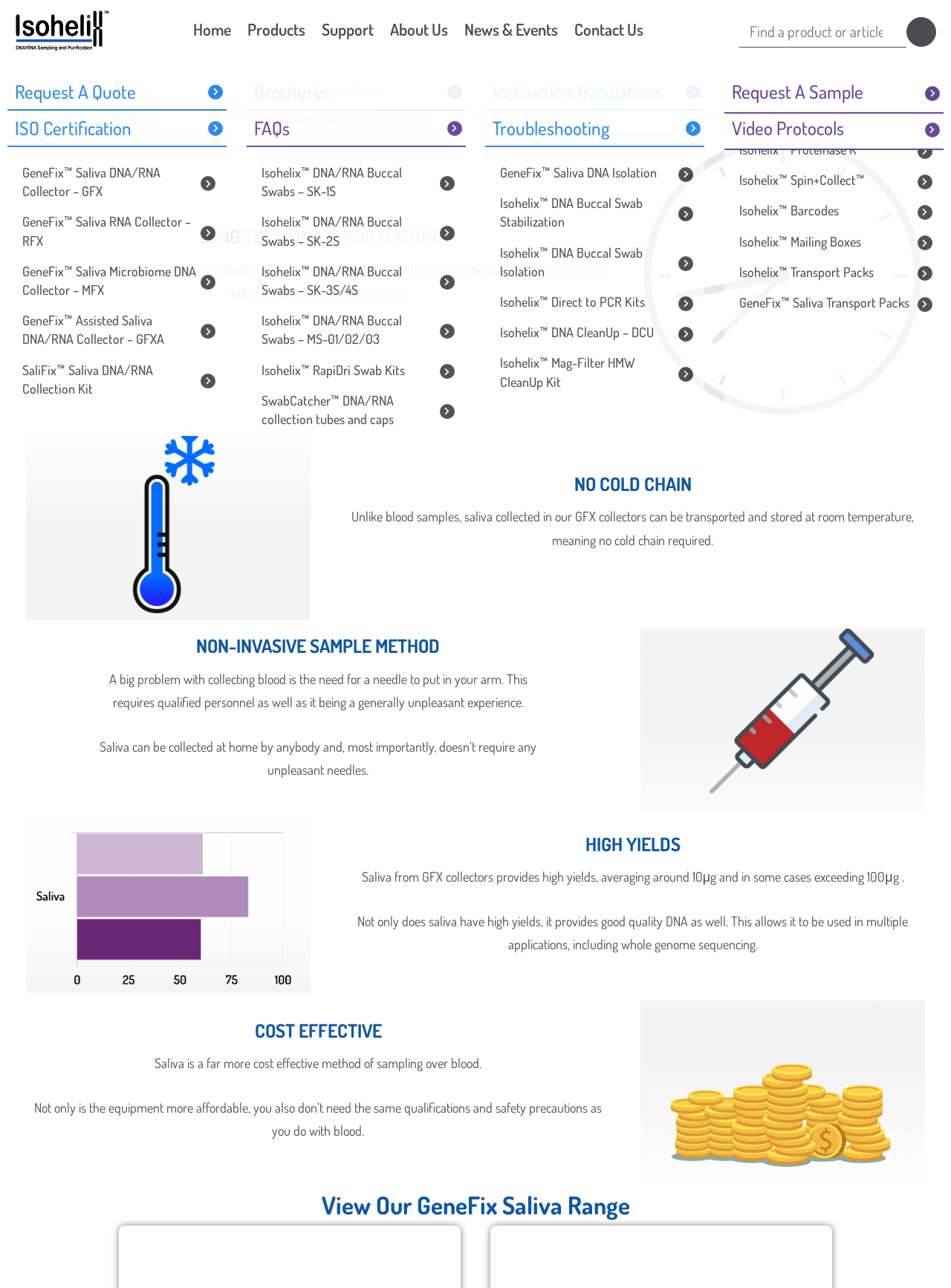Provide a brief response in the form of a single word or phrase:
What is the purpose of the 'Request A Sample' link?

To request a sample